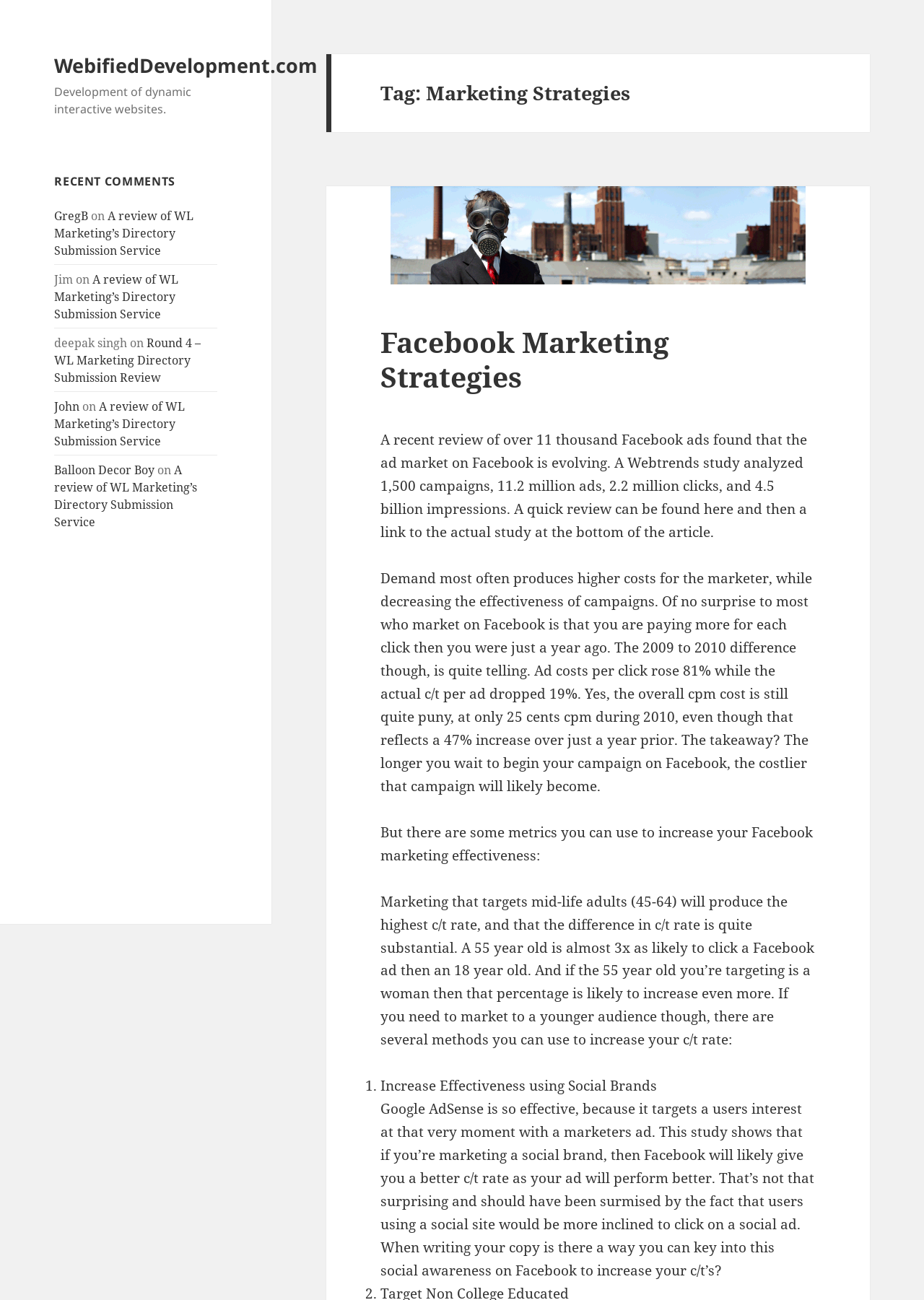Find the bounding box coordinates of the clickable area required to complete the following action: "Visit the 'Facebook Marketing Strategies' page".

[0.412, 0.248, 0.724, 0.304]